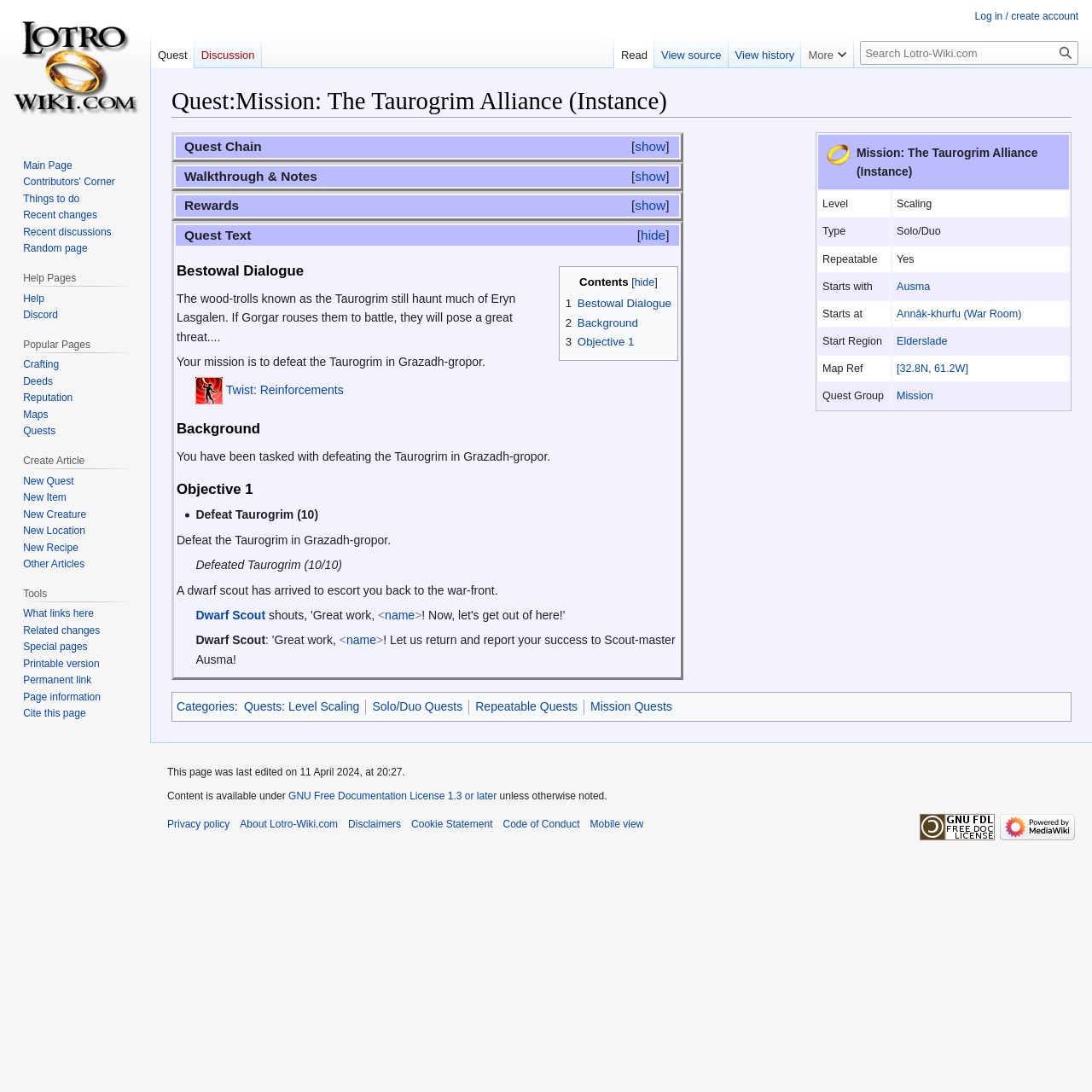Based on the image, please elaborate on the answer to the following question:
What is the level of the mission?

The question can be answered by looking at the table with the heading 'Mission: The Taurogrim Alliance (Instance)' which does not provide information about the level of the mission.